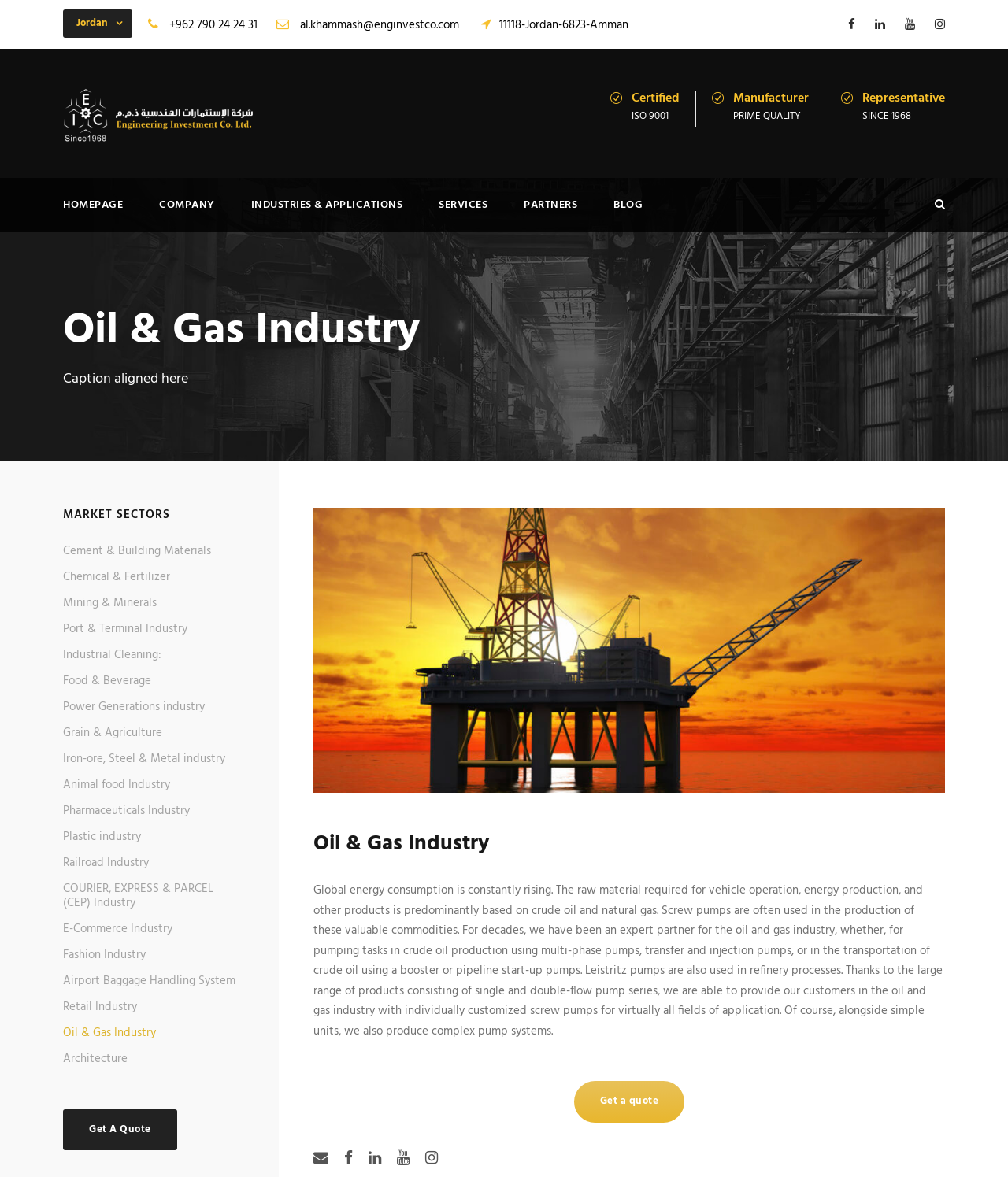How many market sectors are listed on the webpage? Look at the image and give a one-word or short phrase answer.

19